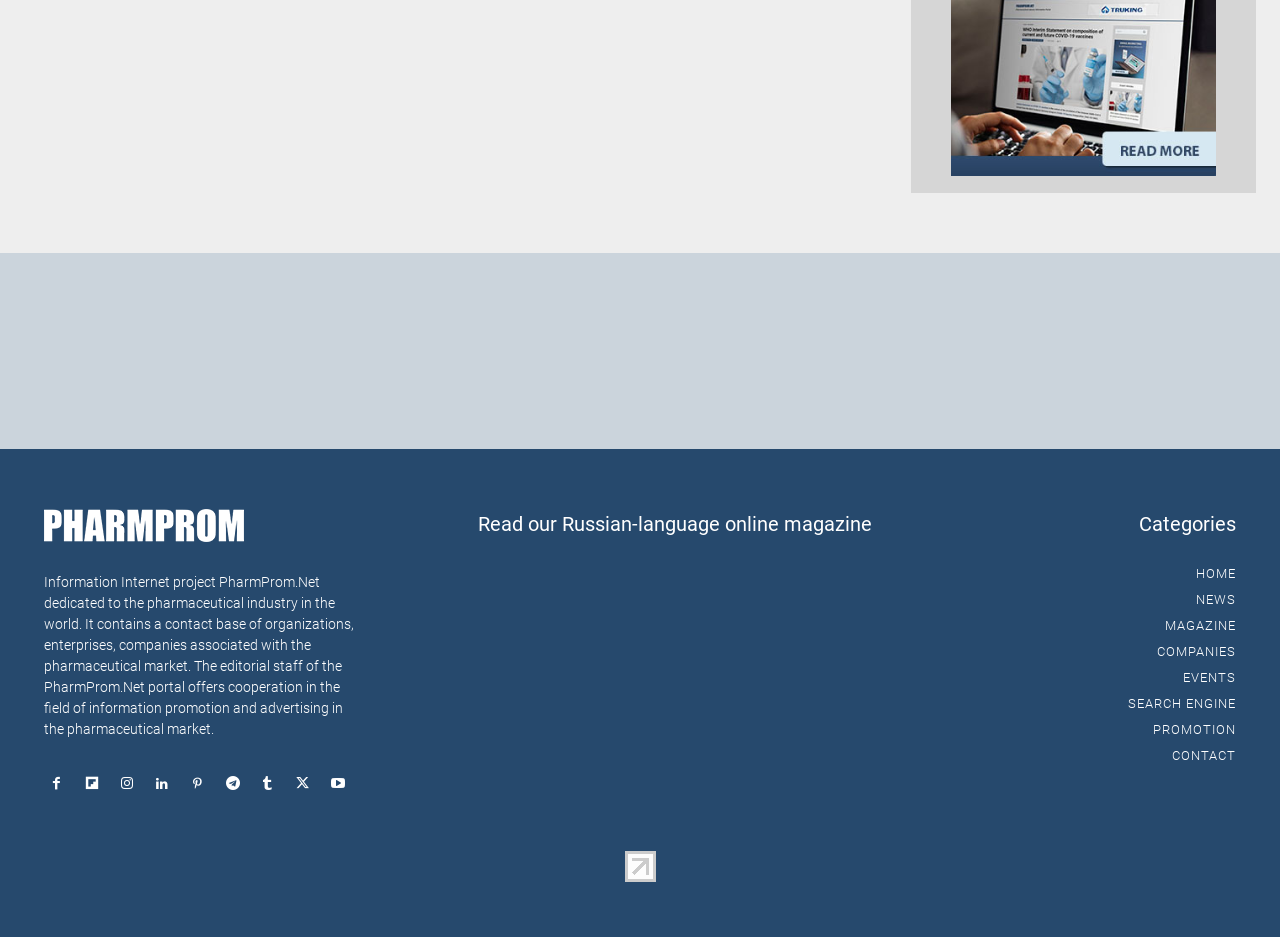Provide the bounding box coordinates for the area that should be clicked to complete the instruction: "Search in the SEARCH ENGINE".

[0.761, 0.738, 0.966, 0.766]